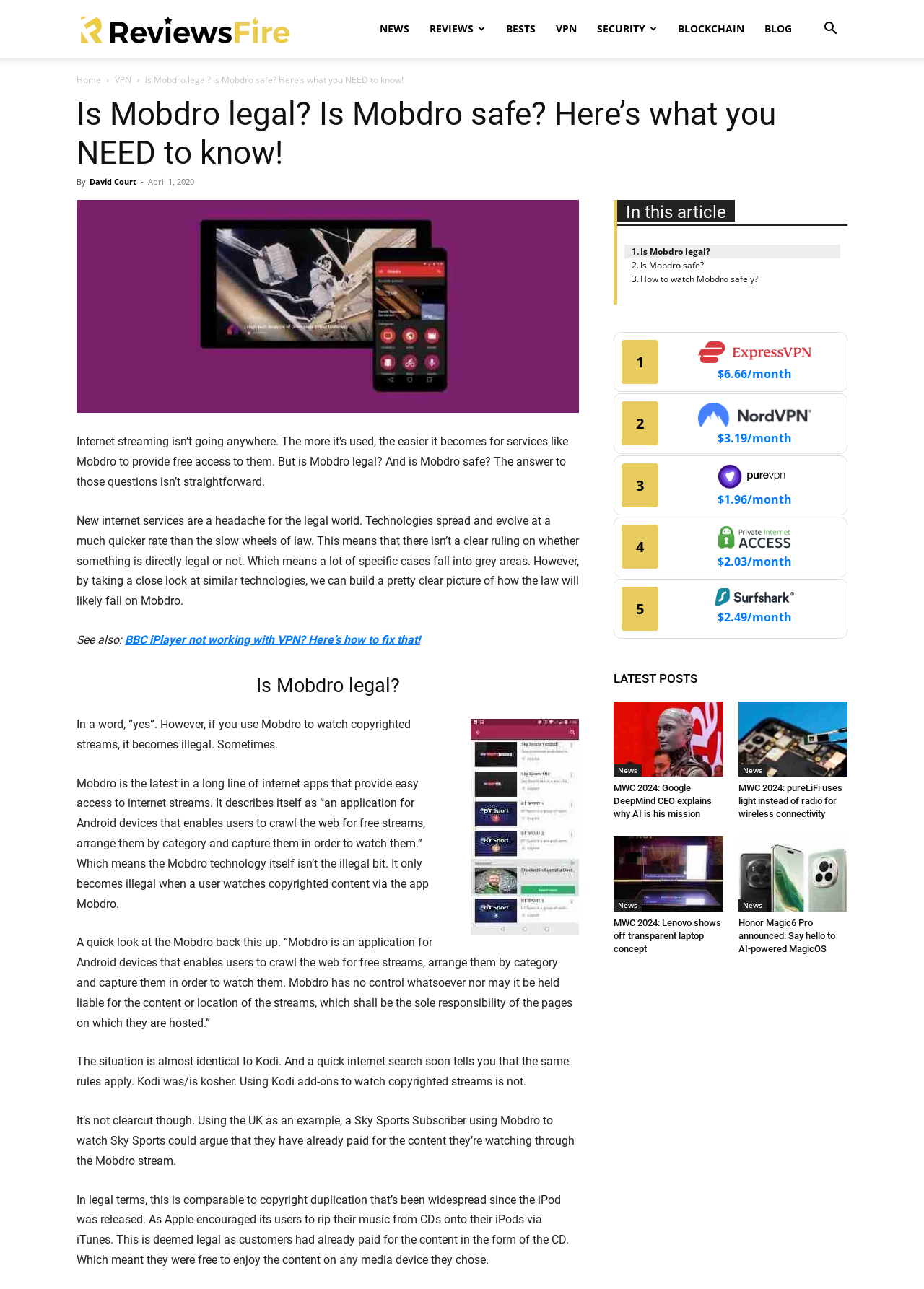Please identify the bounding box coordinates of the region to click in order to complete the given instruction: "Read the article 'Is Mobdro legal?'". The coordinates should be four float numbers between 0 and 1, i.e., [left, top, right, bottom].

[0.083, 0.521, 0.627, 0.542]